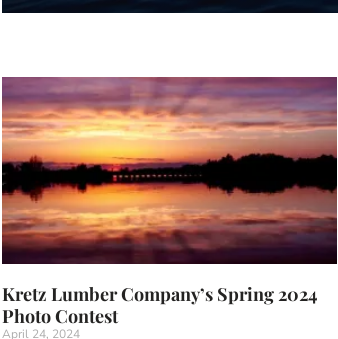Please provide a brief answer to the question using only one word or phrase: 
What is the prize for the photo contest winner?

$25 Mills Fleet Farm gift card